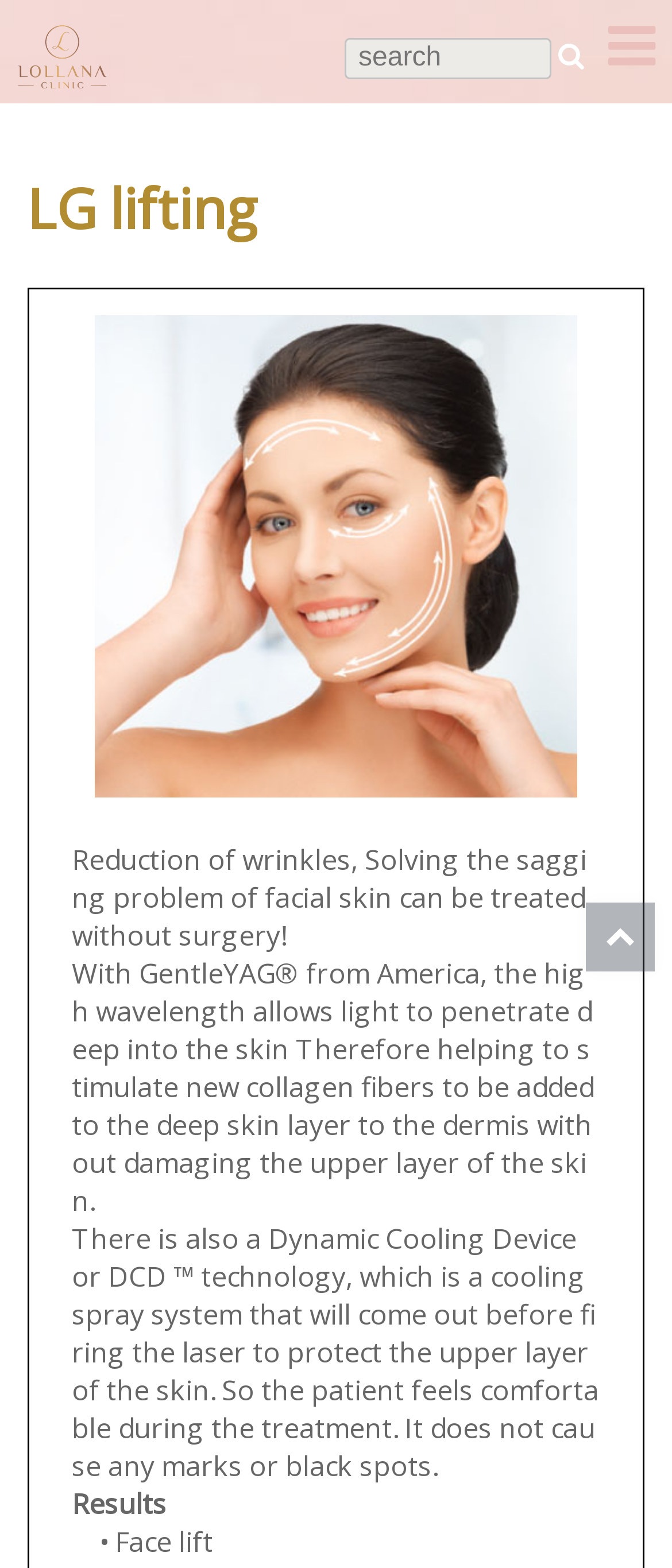Give a short answer to this question using one word or a phrase:
How many links are present at the top of the webpage?

Two